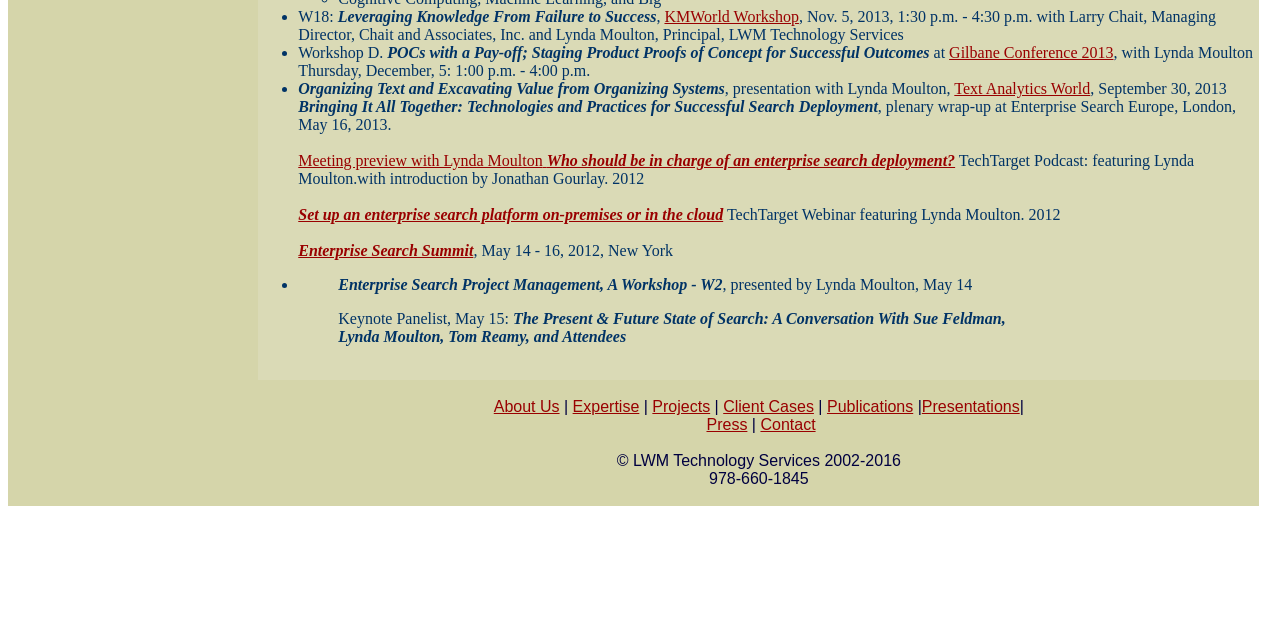Locate the bounding box of the UI element with the following description: "KMWorld Workshop".

[0.519, 0.013, 0.624, 0.04]